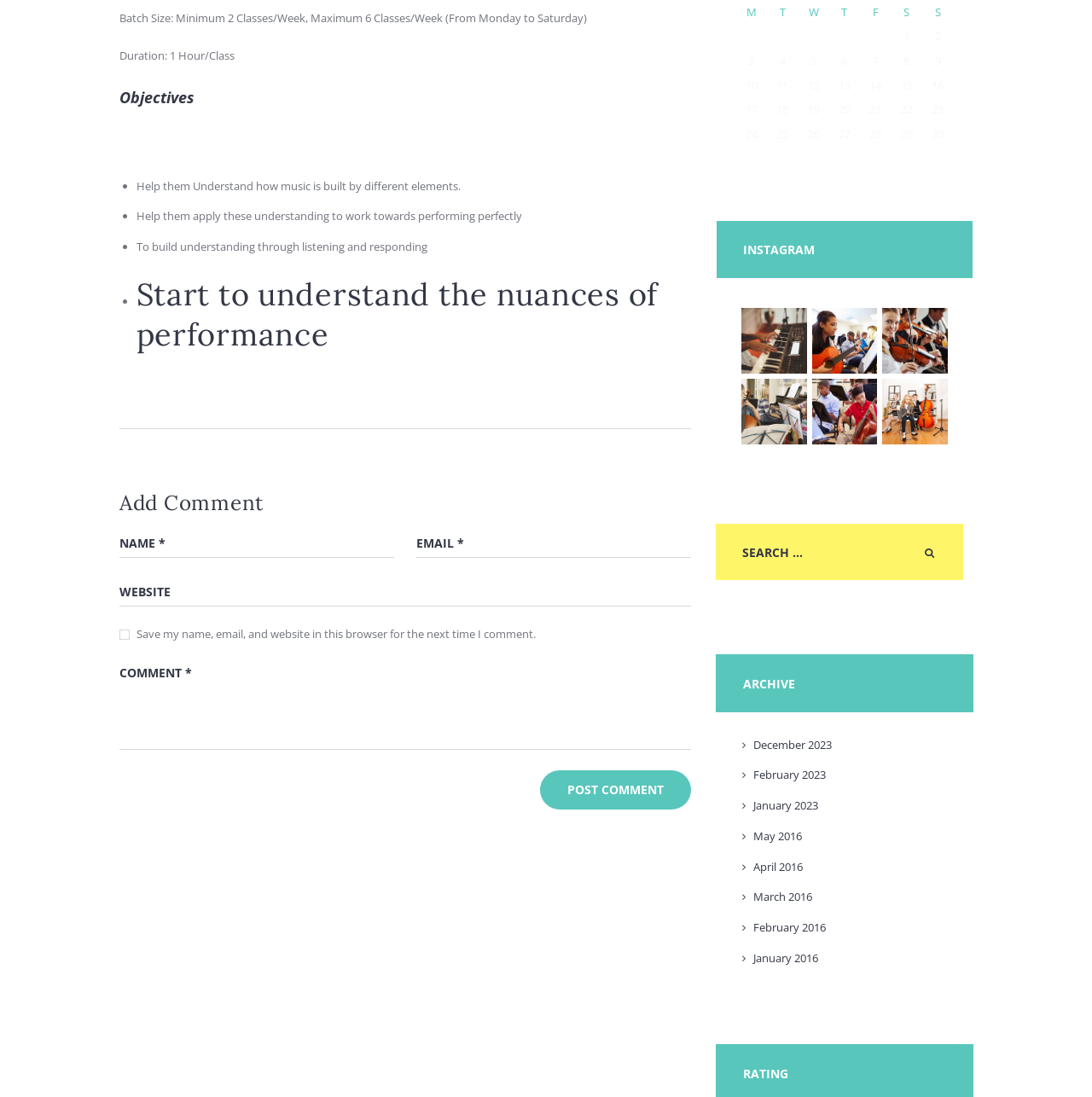Provide a one-word or brief phrase answer to the question:
What is the minimum number of classes per week?

2